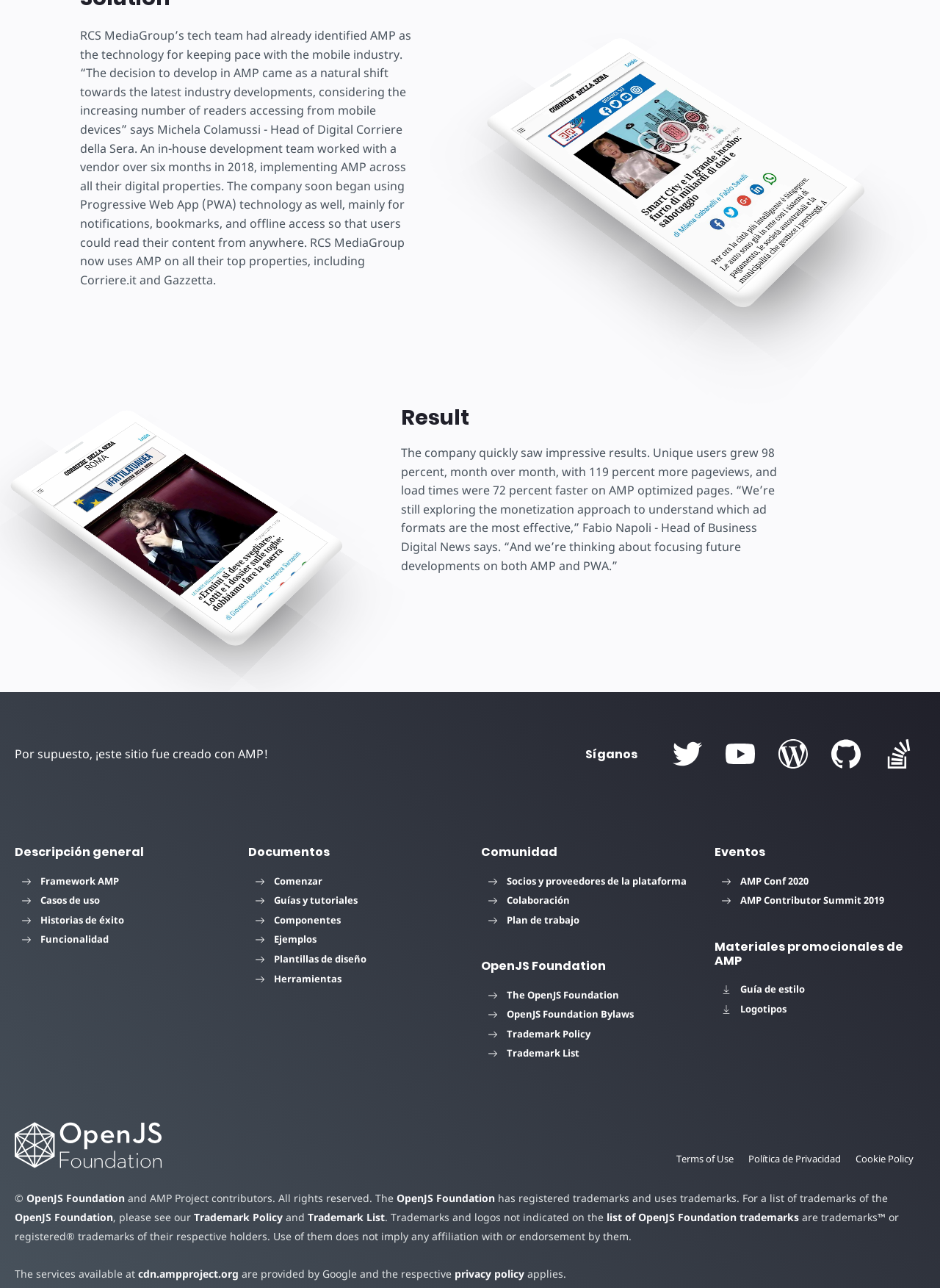Please specify the bounding box coordinates of the clickable region necessary for completing the following instruction: "Explore OpenJS Foundation". The coordinates must consist of four float numbers between 0 and 1, i.e., [left, top, right, bottom].

[0.512, 0.745, 0.736, 0.756]